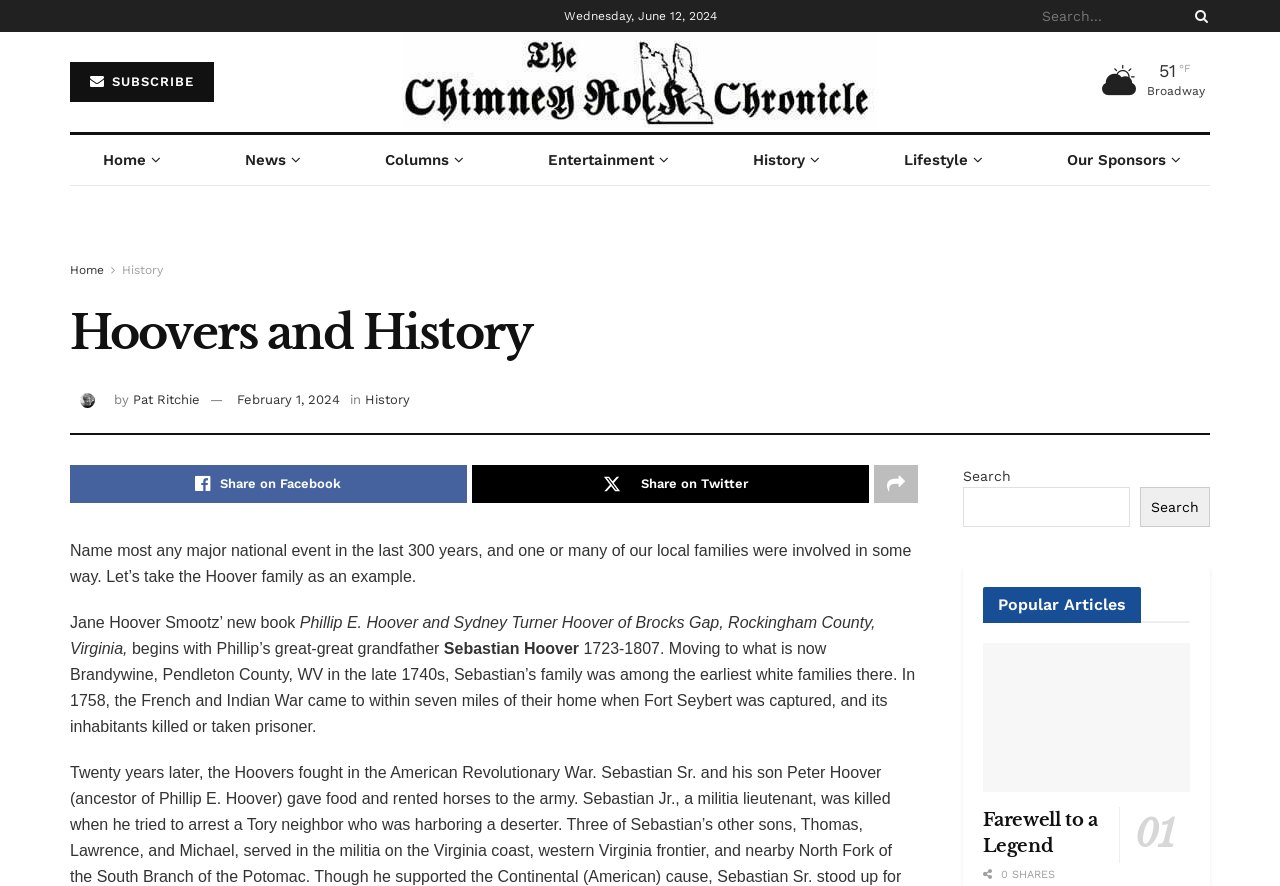What is the current date?
Answer with a single word or phrase, using the screenshot for reference.

Wednesday, June 12, 2024